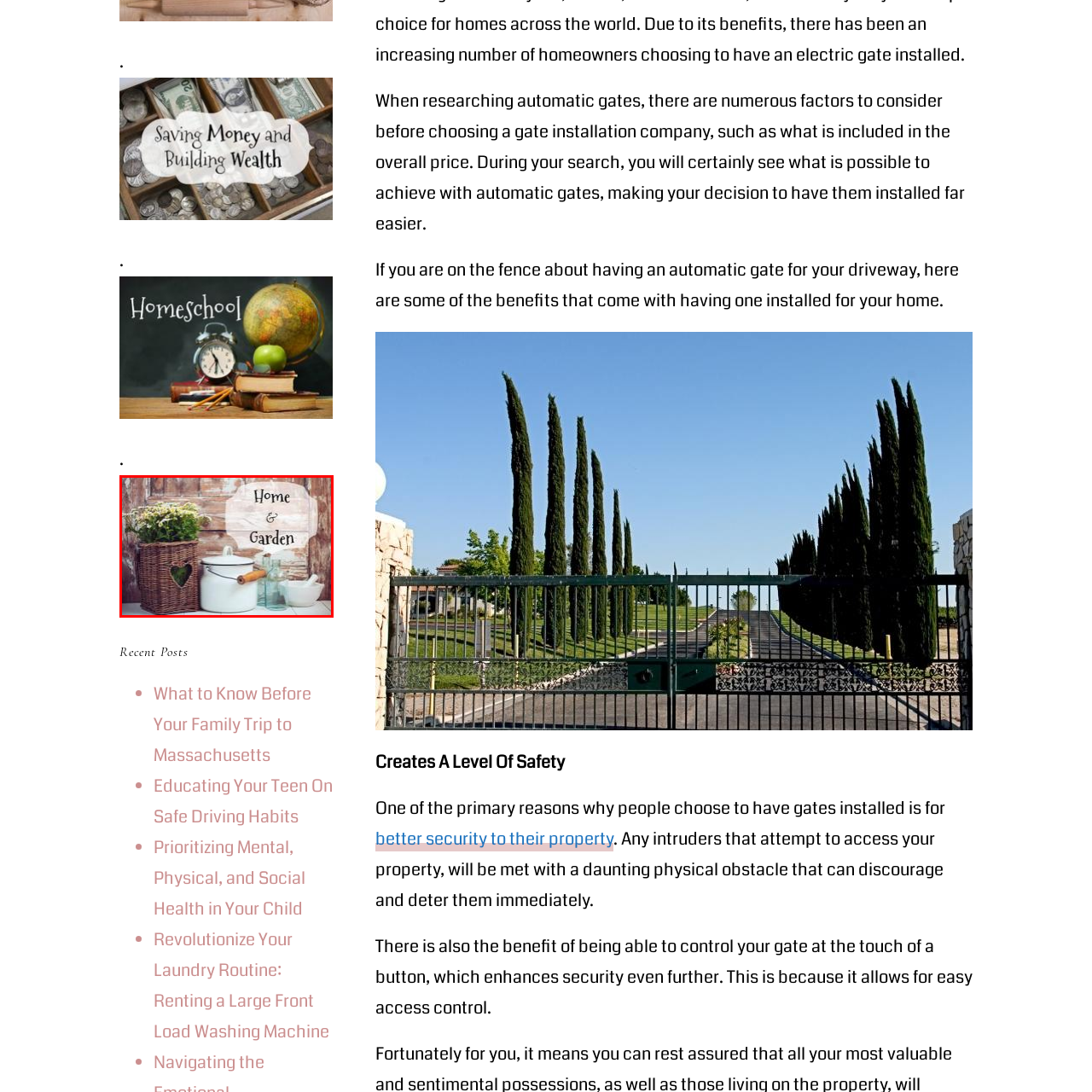What is the background of the arrangement? Analyze the image within the red bounding box and give a one-word or short-phrase response.

Weathered wooden wall